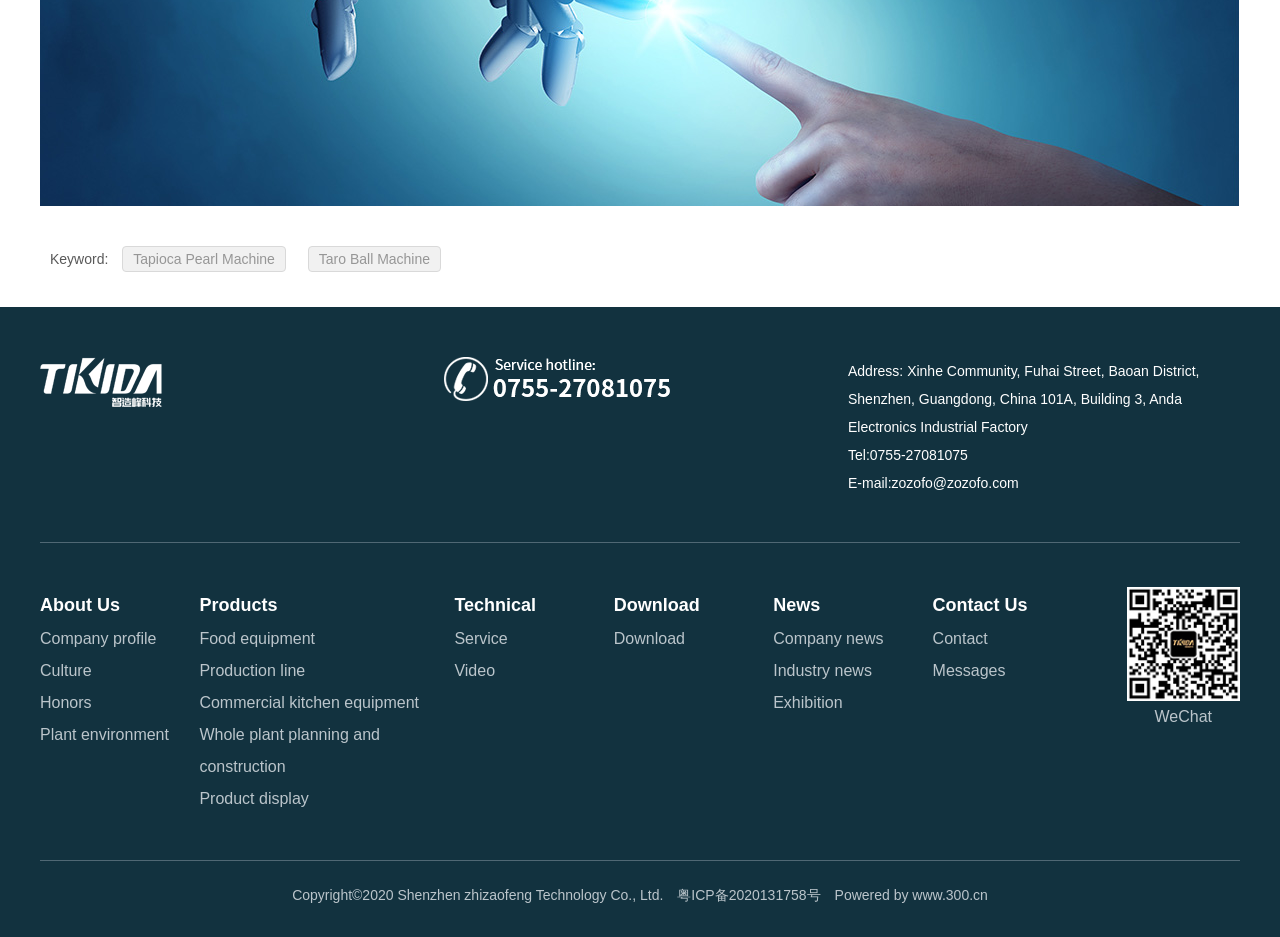Please identify the bounding box coordinates of the area I need to click to accomplish the following instruction: "Click on the 'A PROPOS' link".

None